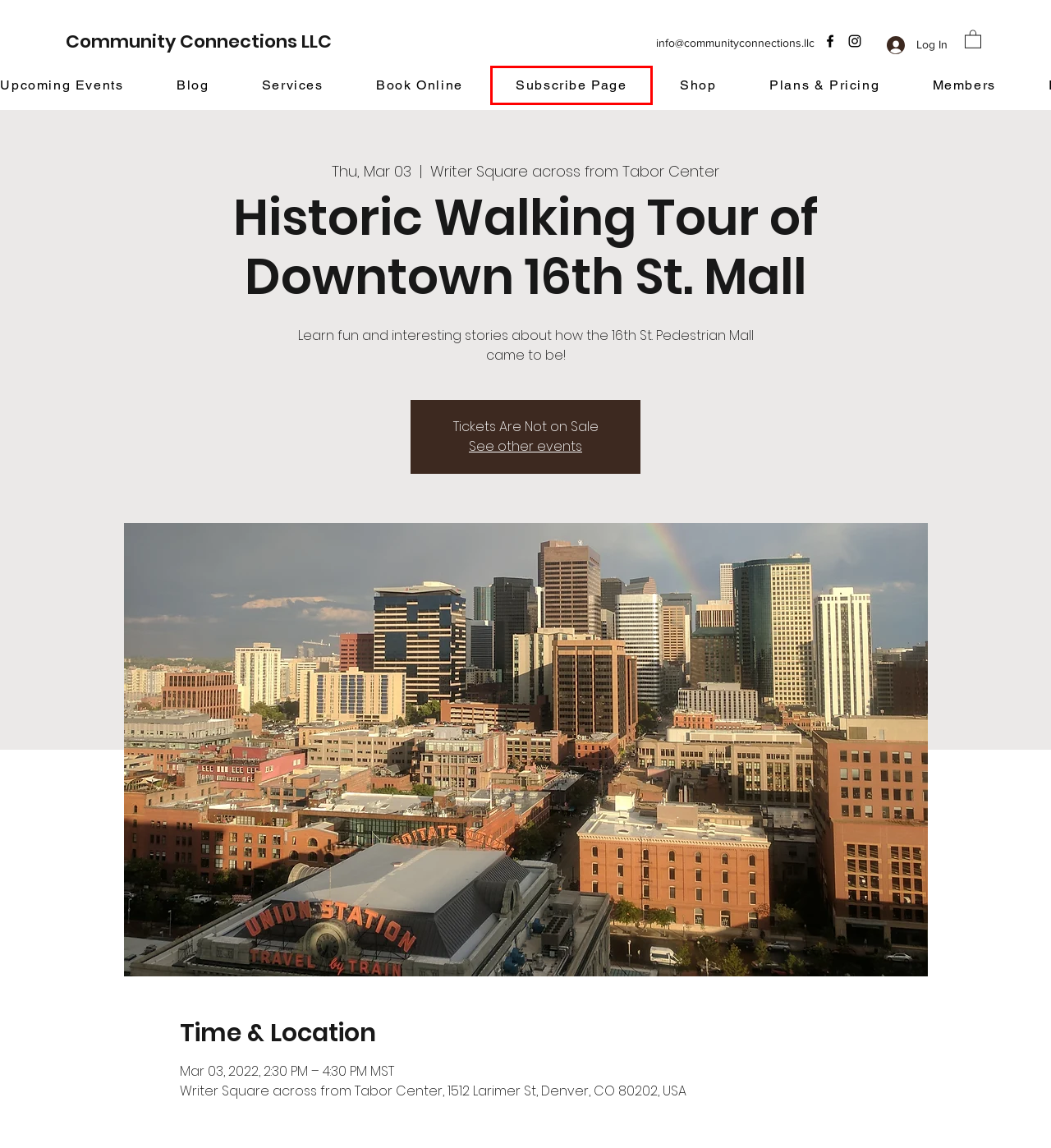You have received a screenshot of a webpage with a red bounding box indicating a UI element. Please determine the most fitting webpage description that matches the new webpage after clicking on the indicated element. The choices are:
A. Plans & Pricing | Community Connections LLC
B. Shop | Community Connections LLC
C. Services | Community Connections LLC
D. Historical Consulting | Community Connections LLC | United States
E. Programs | Community Connections LLC
F. Blog | Community Connections LLC
G. International Archaeology Day | CommunityConnections
H. Subscribe Page | Community Connections LLC

H